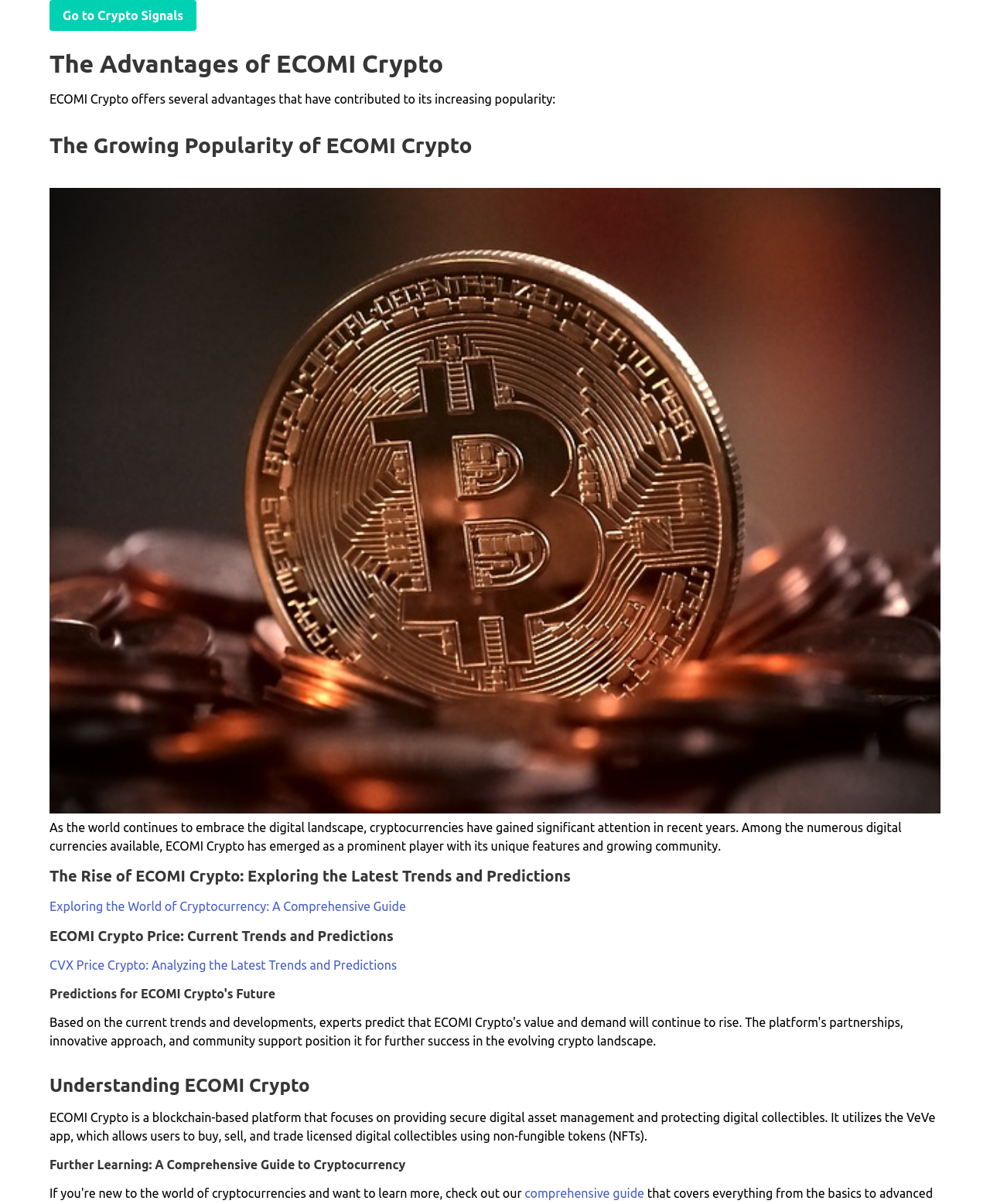Provide a one-word or brief phrase answer to the question:
What is the focus of ECOMI Crypto?

Secure digital asset management and protecting digital collectibles